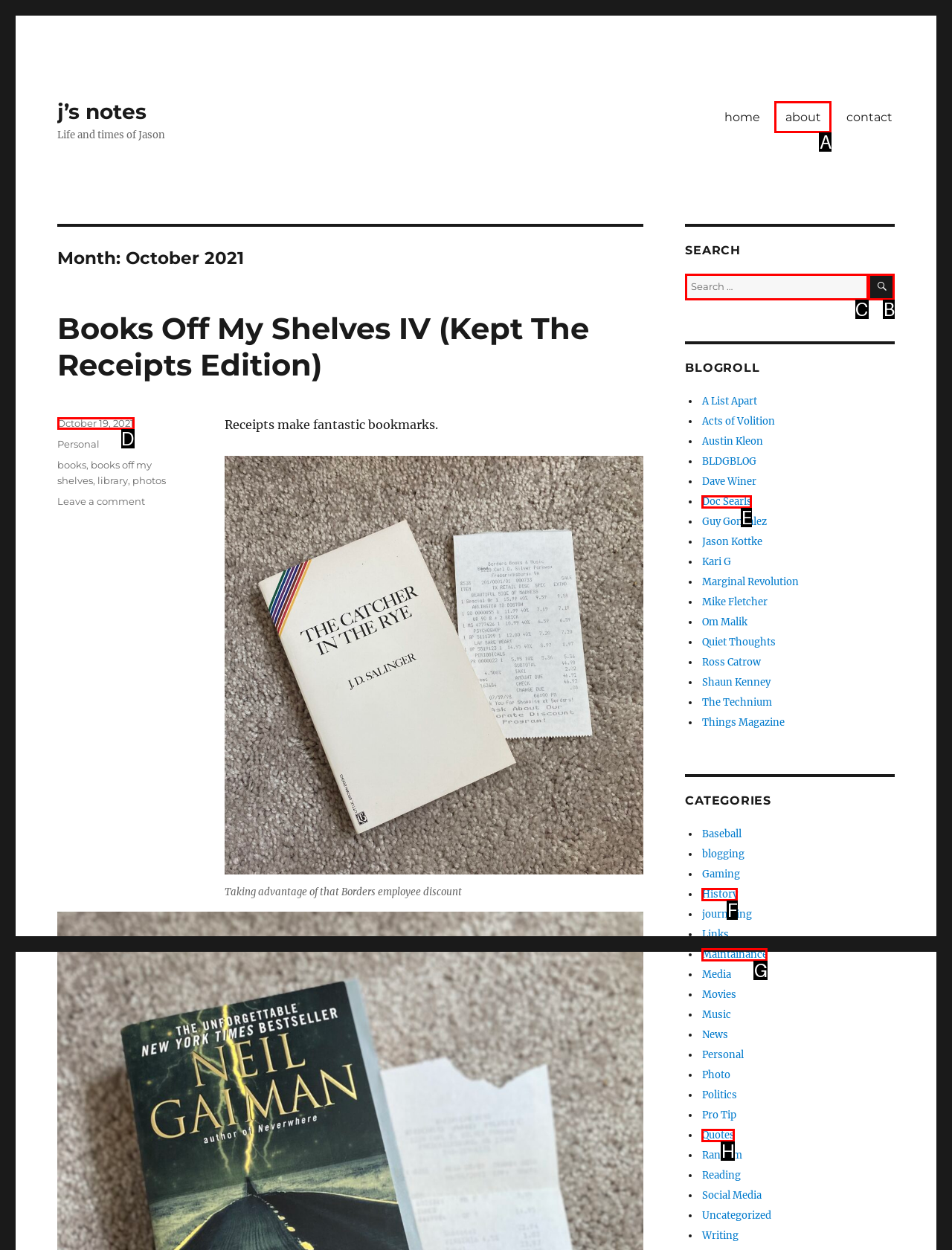Given the task: search for something, point out the letter of the appropriate UI element from the marked options in the screenshot.

C